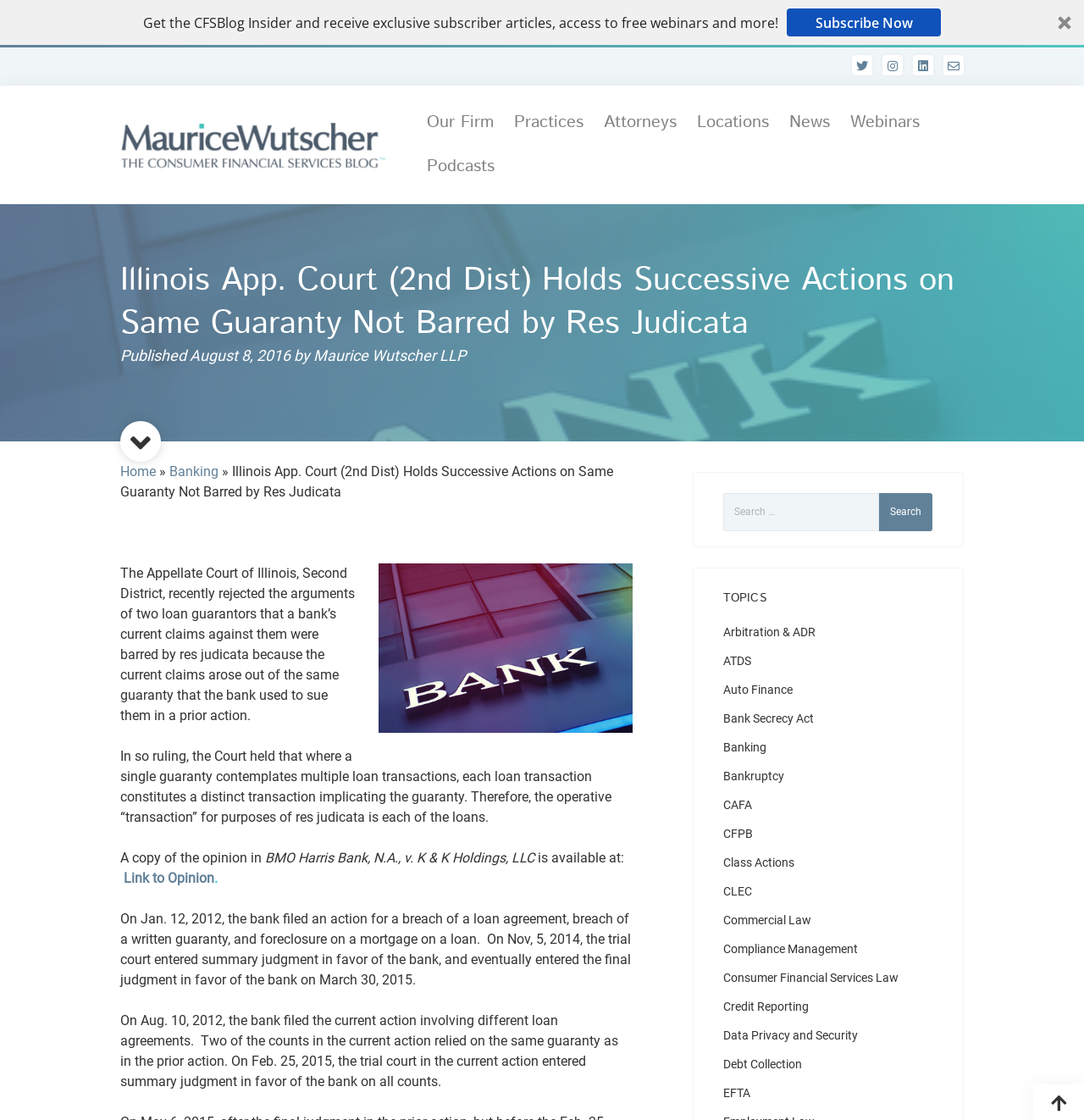Please determine the bounding box coordinates of the element to click on in order to accomplish the following task: "Search for articles". Ensure the coordinates are four float numbers ranging from 0 to 1, i.e., [left, top, right, bottom].

[0.667, 0.44, 0.86, 0.474]